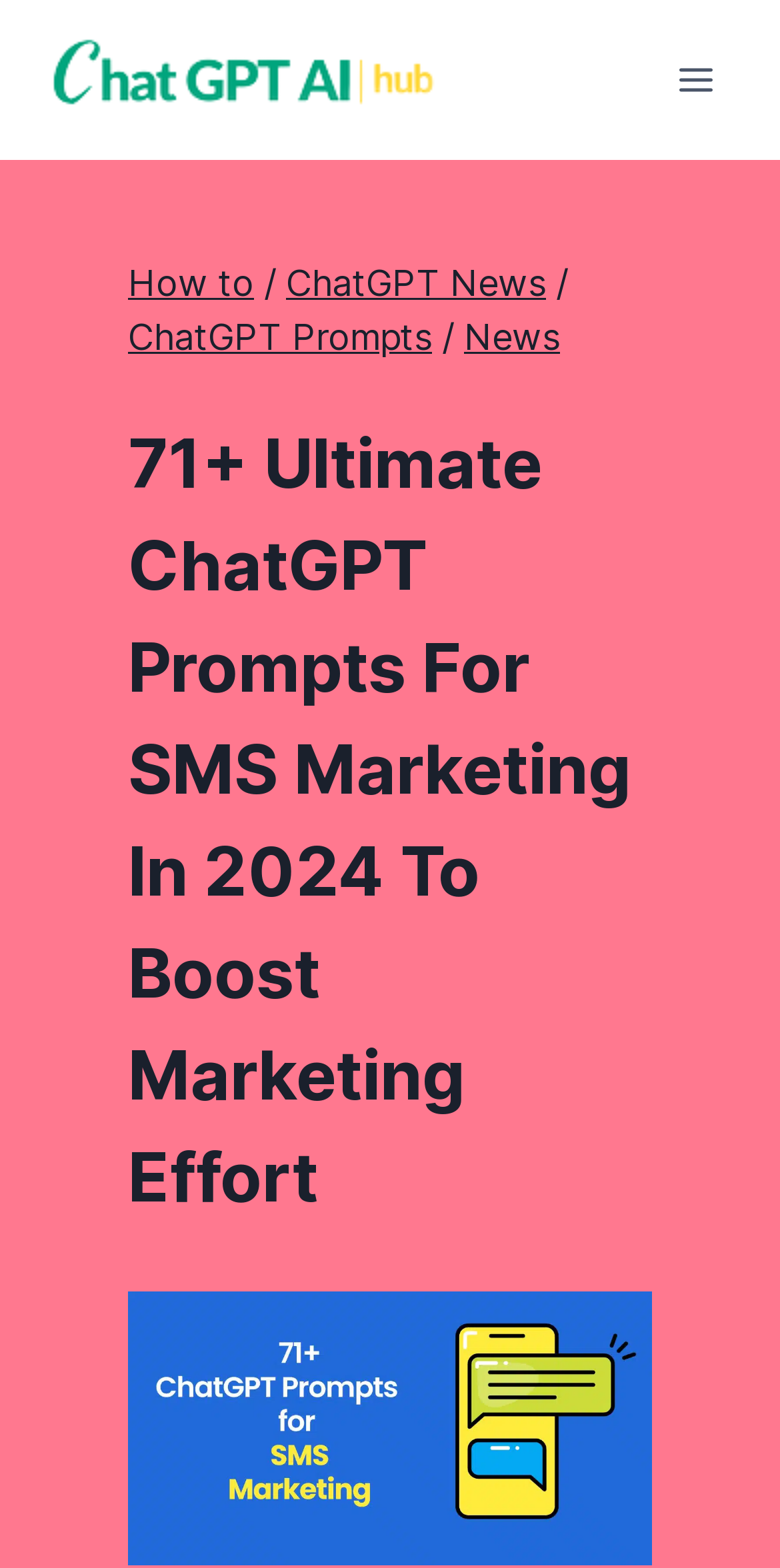Give a one-word or one-phrase response to the question:
Is the menu expanded?

No